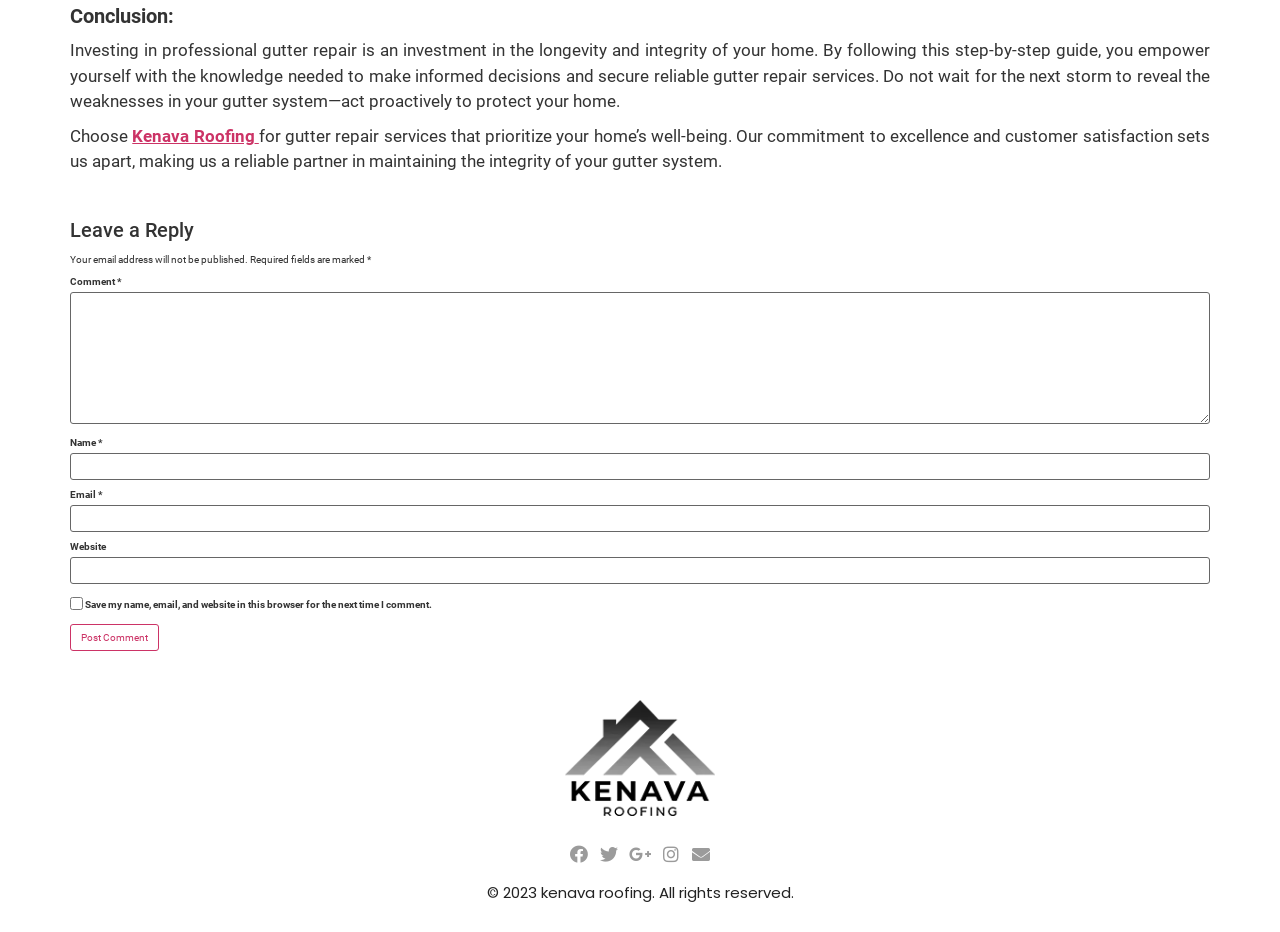Provide a one-word or one-phrase answer to the question:
What is the copyright information on the webpage?

© 2023 kenava roofing. All rights reserved.